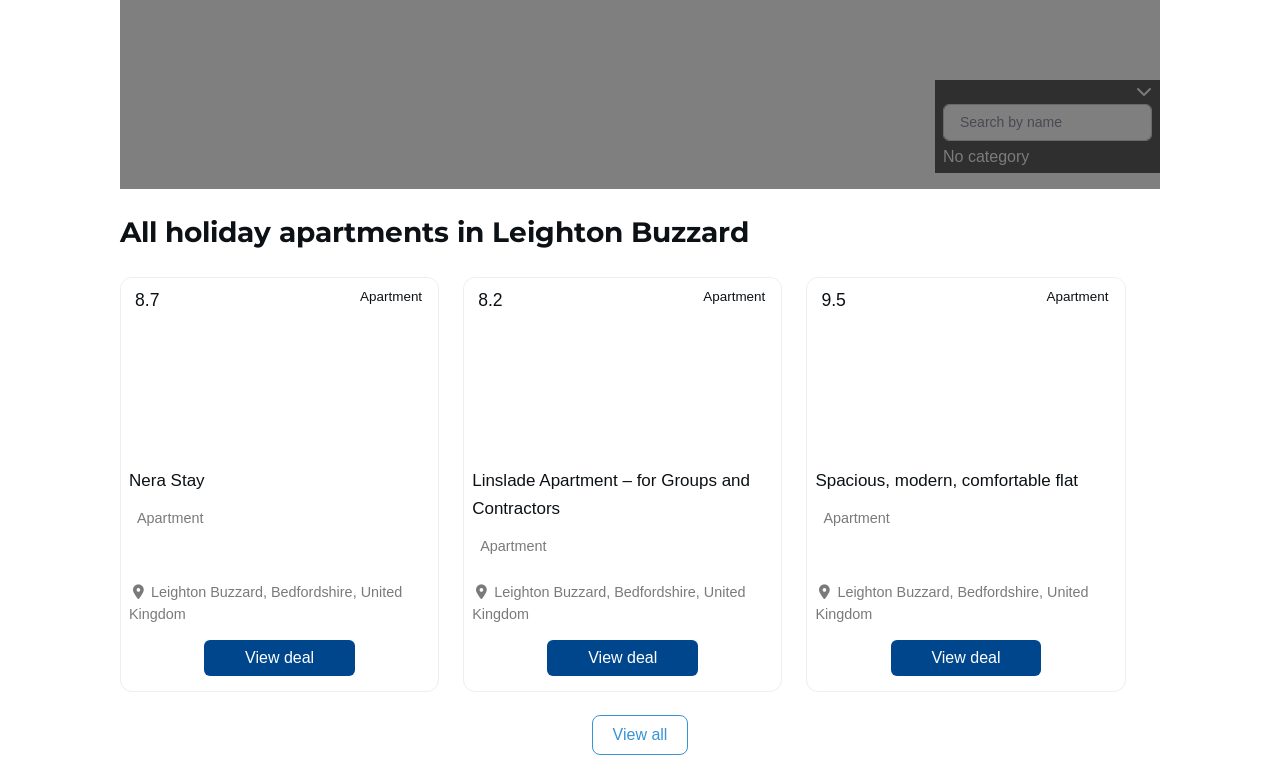What is the rating of the second apartment?
From the screenshot, provide a brief answer in one word or phrase.

8.2